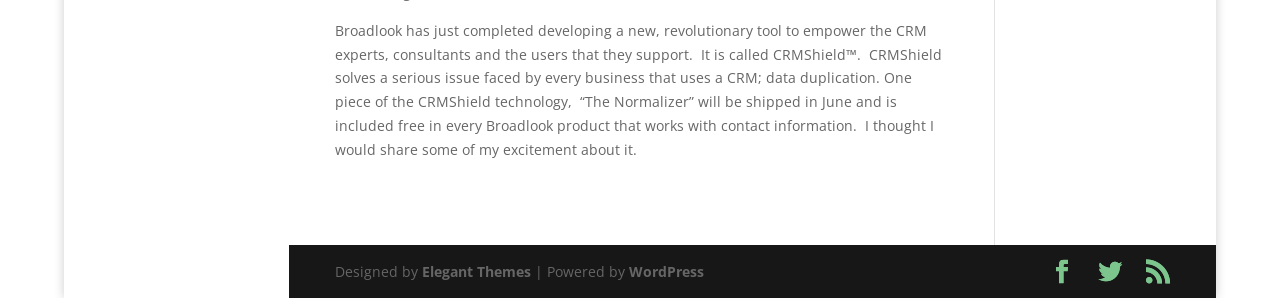Please determine the bounding box coordinates for the UI element described as: "Elegant Themes".

[0.33, 0.878, 0.415, 0.942]